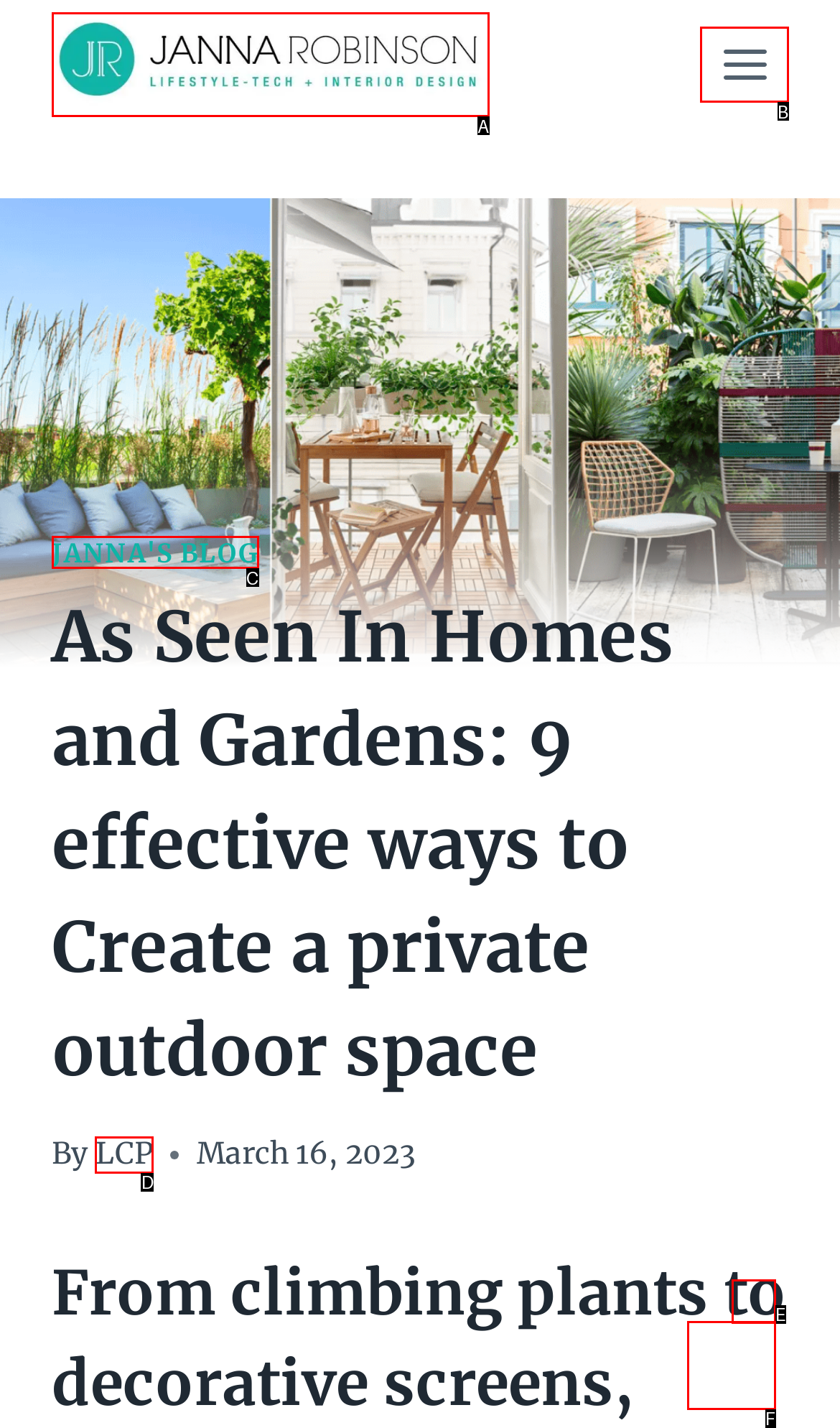Choose the letter of the UI element that aligns with the following description: aria-label="jannarobinson.com"
State your answer as the letter from the listed options.

A